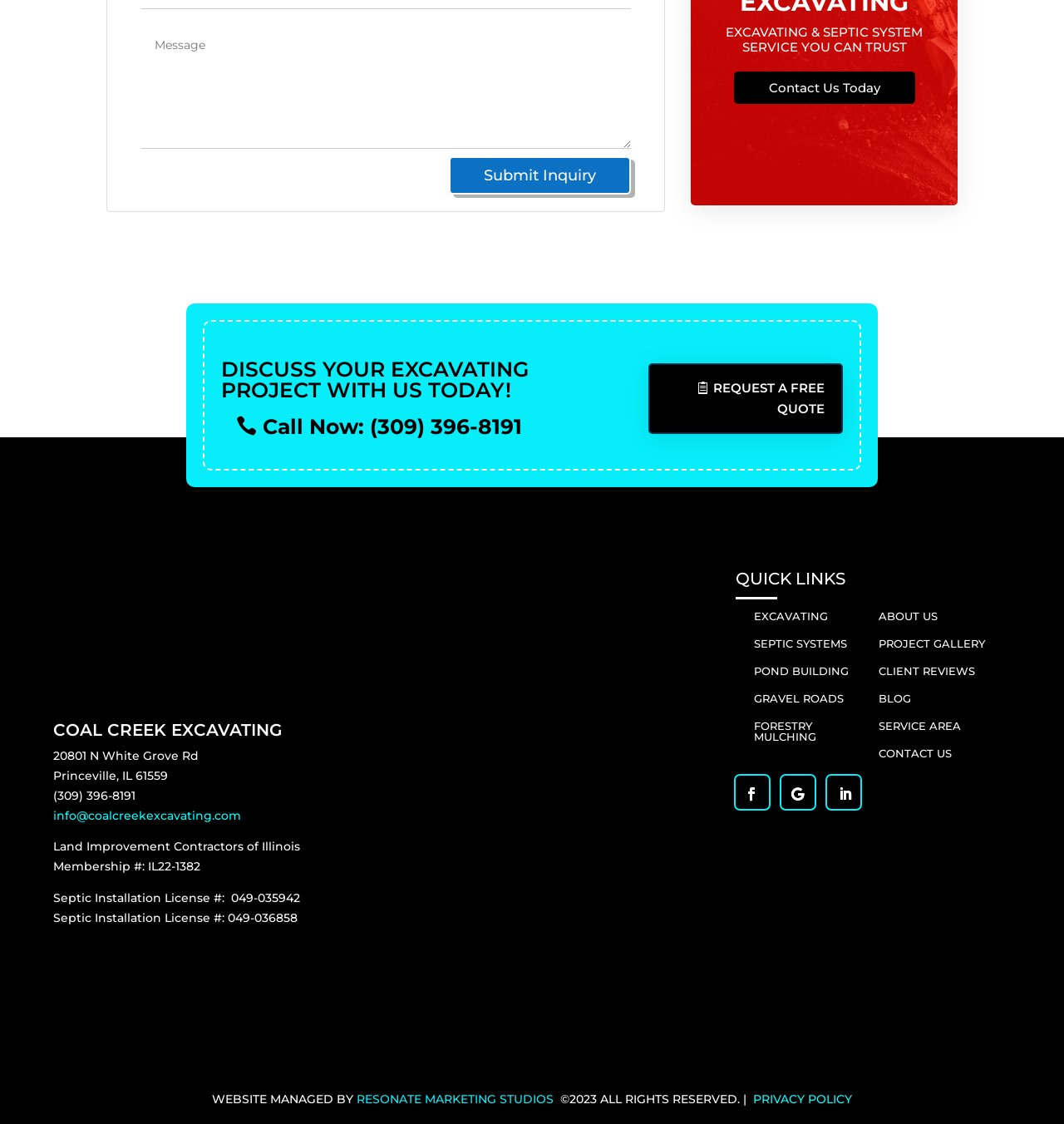Provide the bounding box coordinates of the HTML element described by the text: "Project Gallery". The coordinates should be in the format [left, top, right, bottom] with values between 0 and 1.

[0.826, 0.565, 0.926, 0.577]